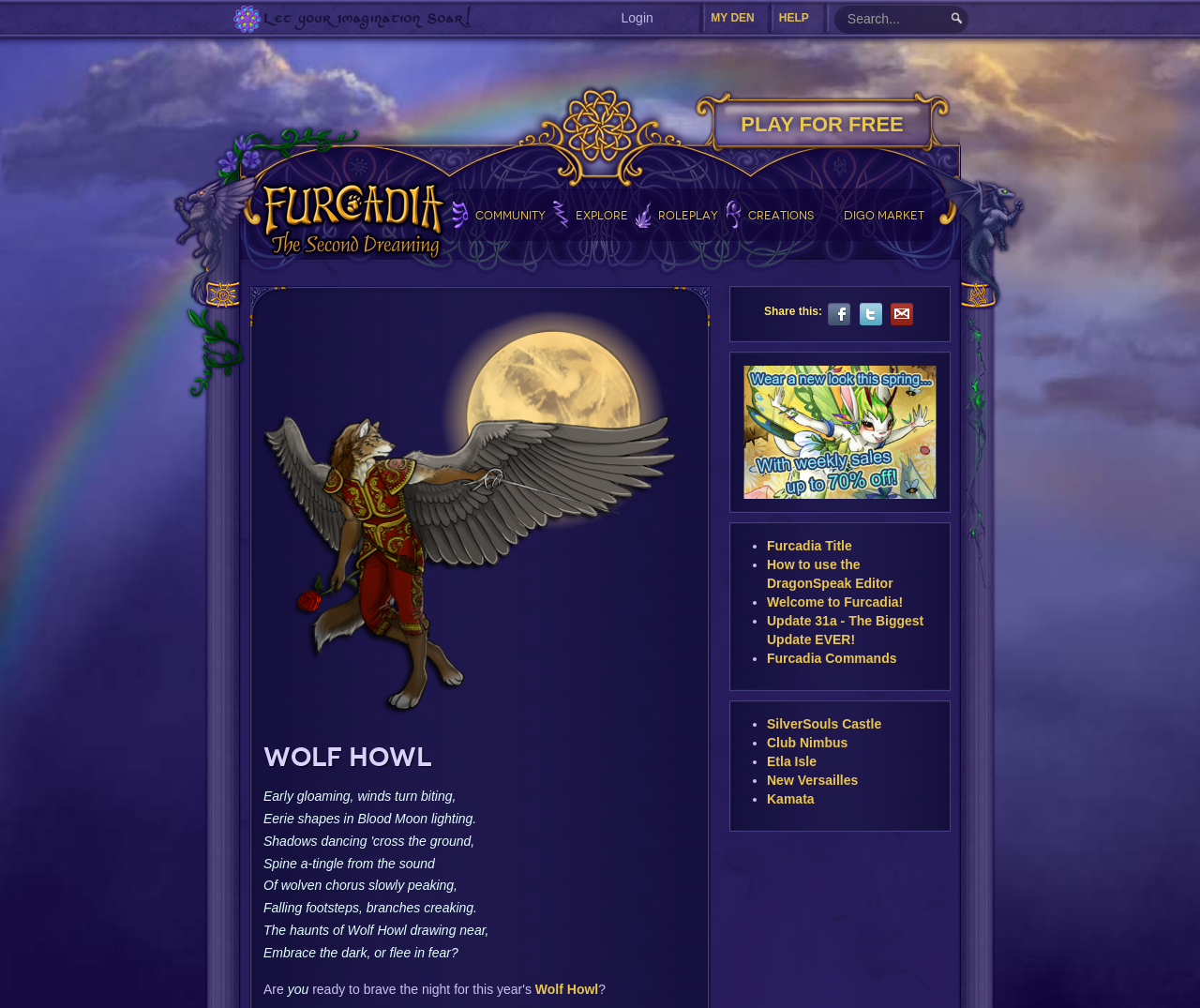What type of content is displayed in the 'Wolf Howl' section?
Refer to the image and offer an in-depth and detailed answer to the question.

The 'Wolf Howl' section contains a series of static text elements that appear to be lines of poetry. The language and imagery used, such as 'Early gloaming, winds turn biting', 'Eerie shapes in Blood Moon lighting', and 'Spine a-tingle from the sound', suggest a poetic or lyrical style.